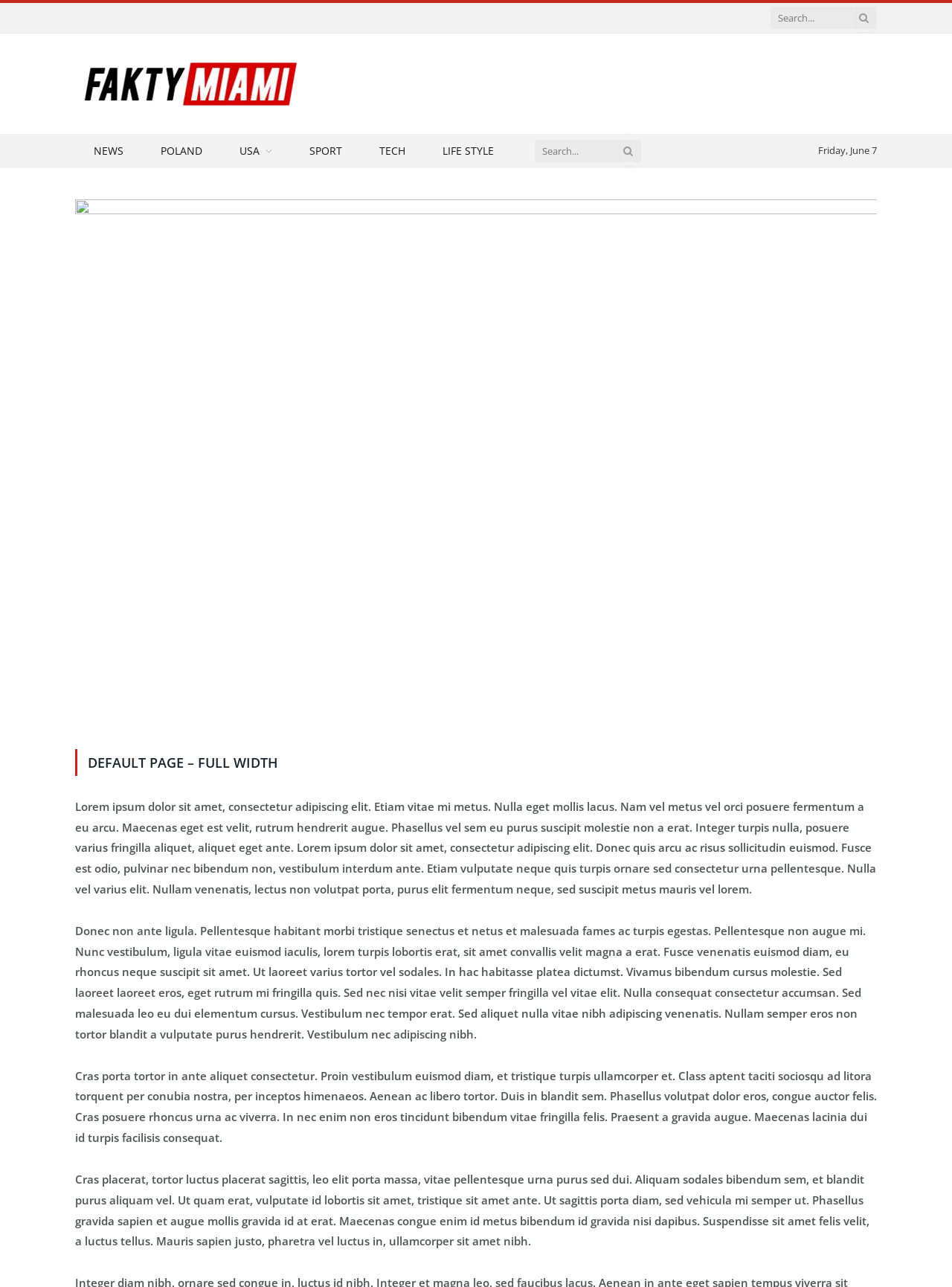Locate the bounding box coordinates of the clickable region necessary to complete the following instruction: "Read news". Provide the coordinates in the format of four float numbers between 0 and 1, i.e., [left, top, right, bottom].

[0.079, 0.105, 0.149, 0.13]